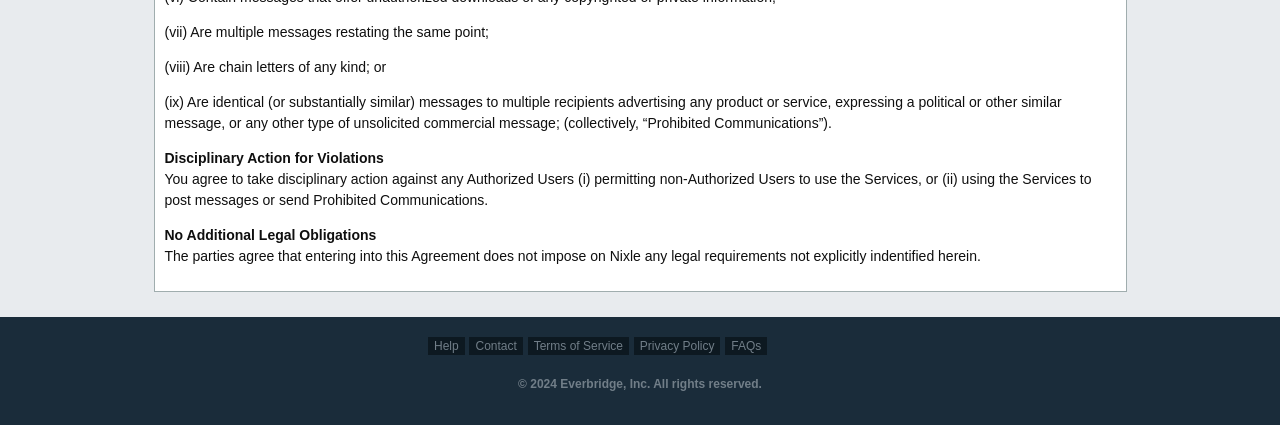What is the copyright information?
Can you offer a detailed and complete answer to this question?

The copyright information indicates that the content on the webpage is owned by Everbridge, Inc. and is protected by copyright law, with all rights reserved.